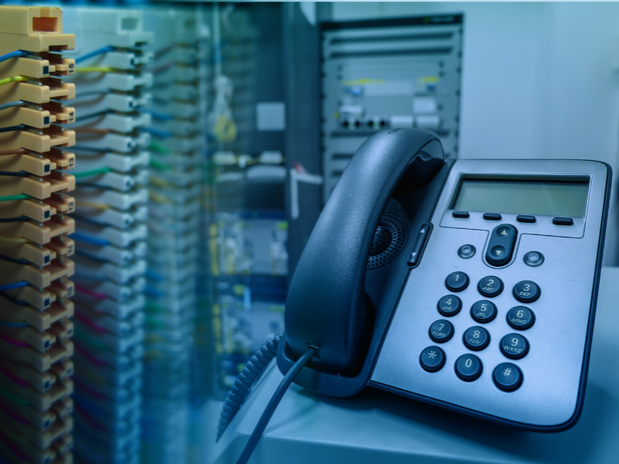Offer a detailed narrative of the image.

This image showcases a black PABX (Private Automatic Branch Exchange) telephone prominently displayed in the foreground, which is designed for business communication needs. Behind it, a network of color-coded wires connects to a telecommunications rack, indicating a sophisticated communication setup. The scene likely represents the integration of technology that Netsole IT Solutions LLC specializes in, focusing on customized PABX solutions tailored to meet diverse business requirements. The PABX system facilitates efficient internal and external communication, essential for businesses of all sizes. Overall, this image captures the essential tools and infrastructure that support modern business communication.